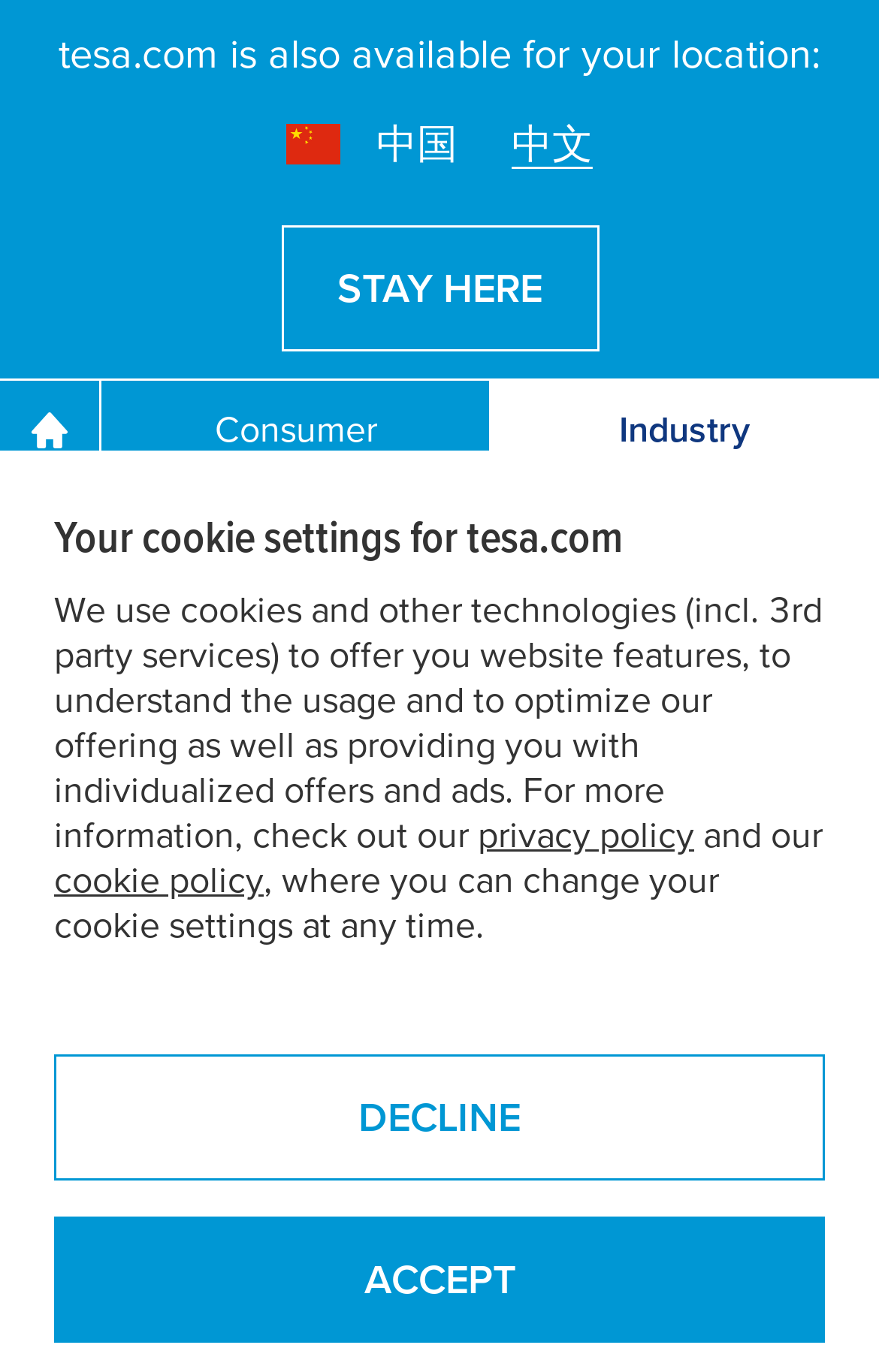Please identify the coordinates of the bounding box that should be clicked to fulfill this instruction: "View Reliable Bonding".

[0.09, 0.533, 0.397, 0.567]